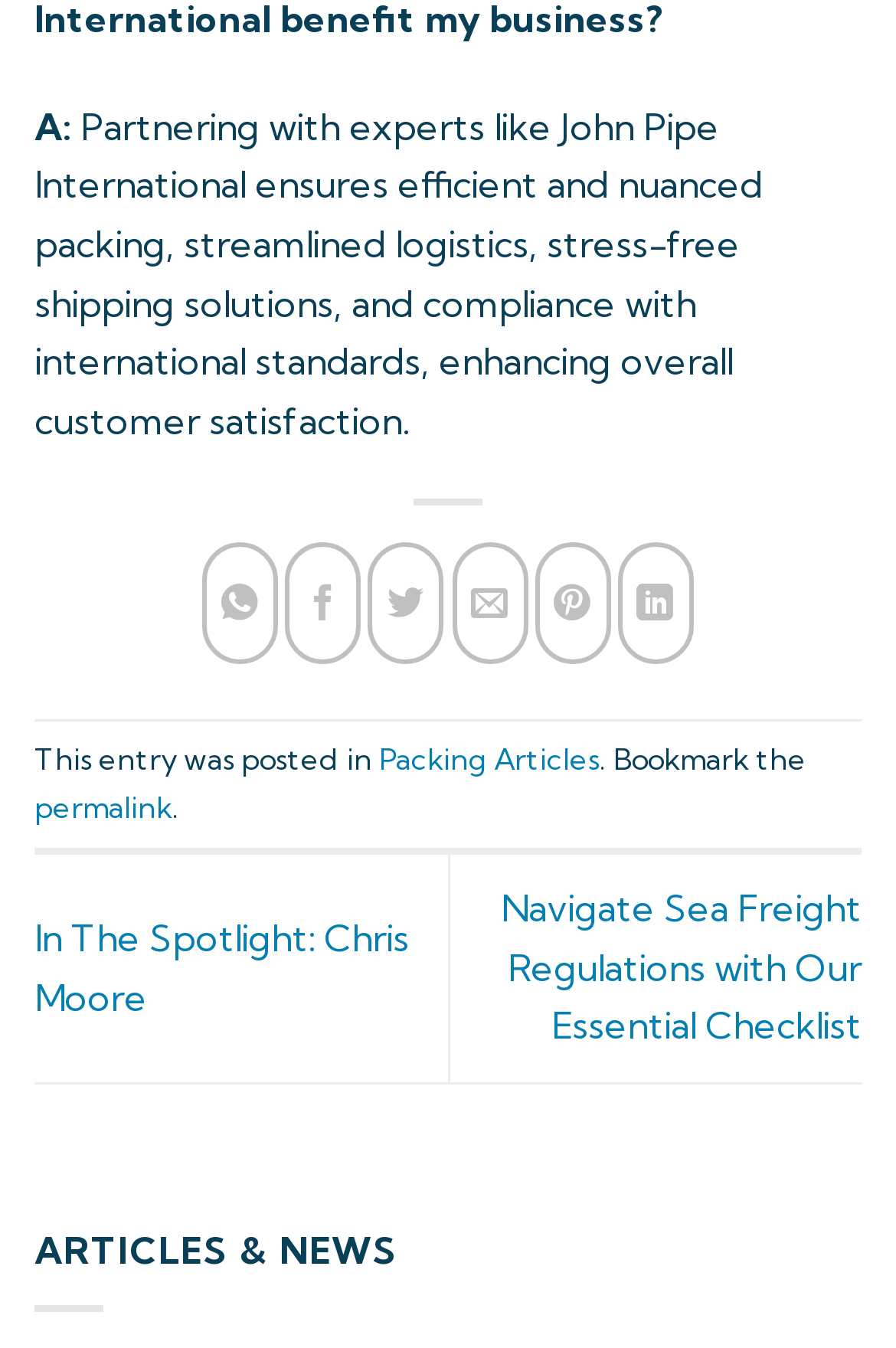Identify the bounding box coordinates for the region of the element that should be clicked to carry out the instruction: "Email to a Friend". The bounding box coordinates should be four float numbers between 0 and 1, i.e., [left, top, right, bottom].

[0.504, 0.402, 0.589, 0.493]